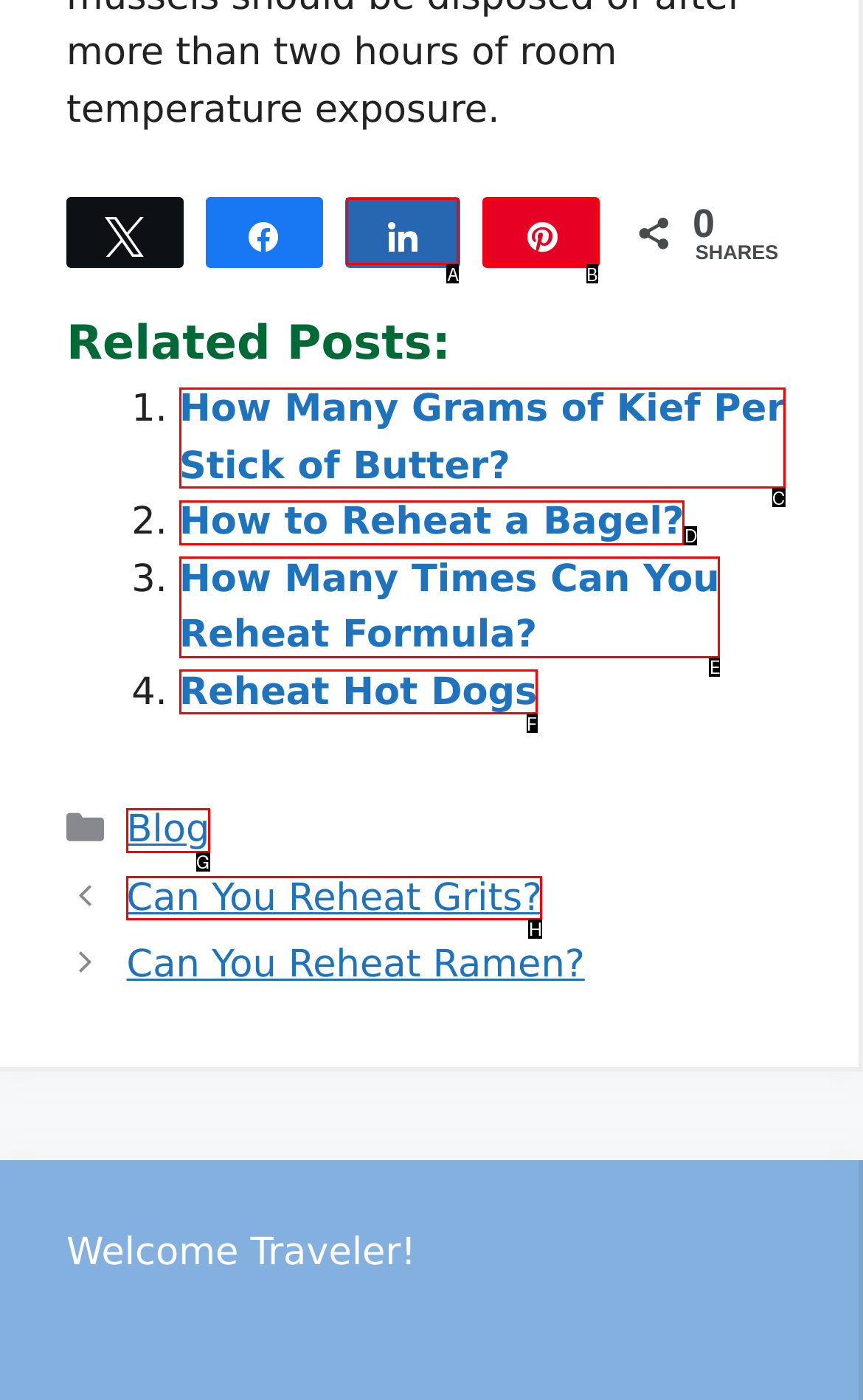Which UI element's letter should be clicked to achieve the task: Search for a book
Provide the letter of the correct choice directly.

None